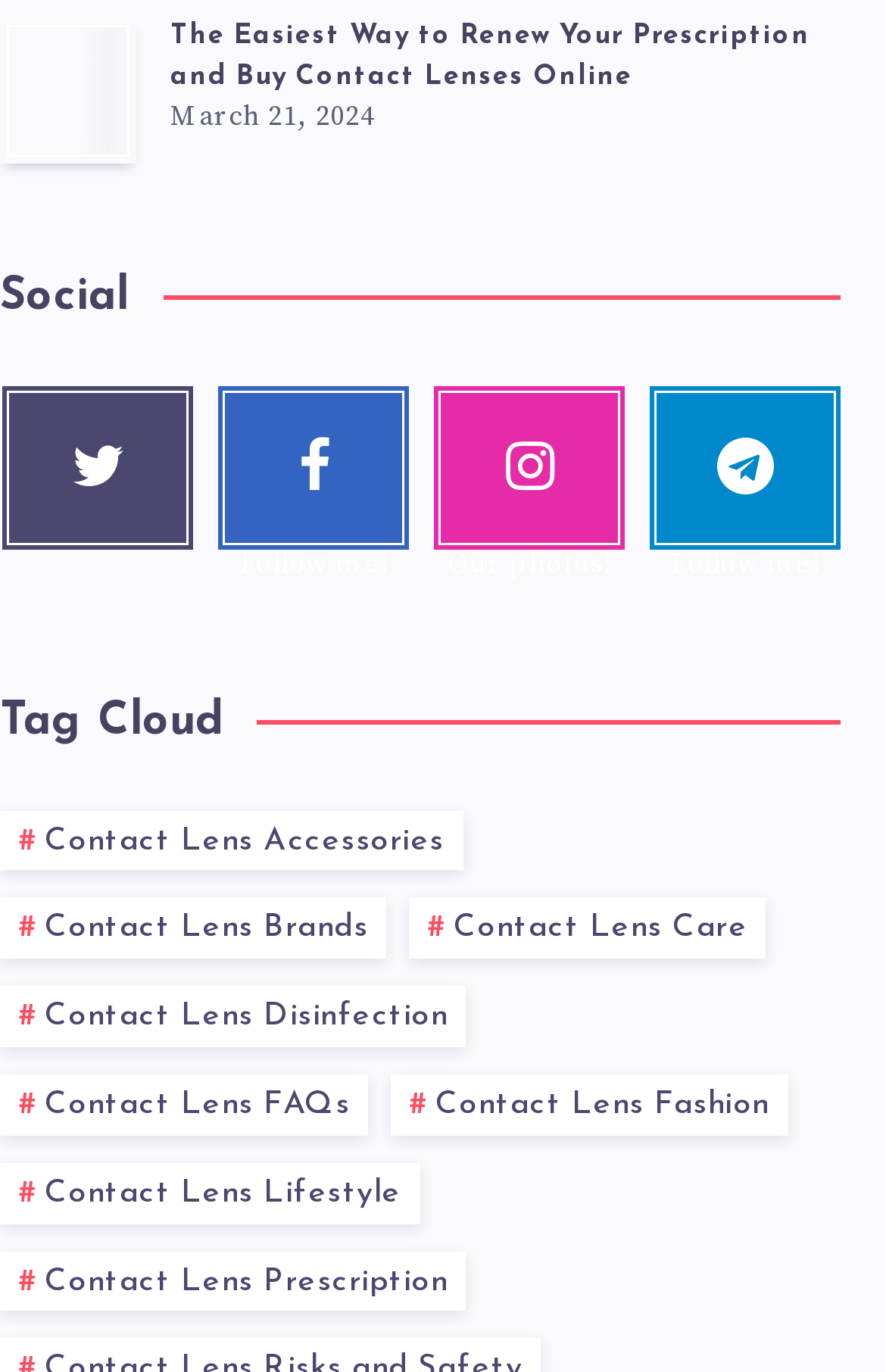Please find the bounding box for the UI component described as follows: "Contact Lens Care".

[0.462, 0.655, 0.864, 0.699]